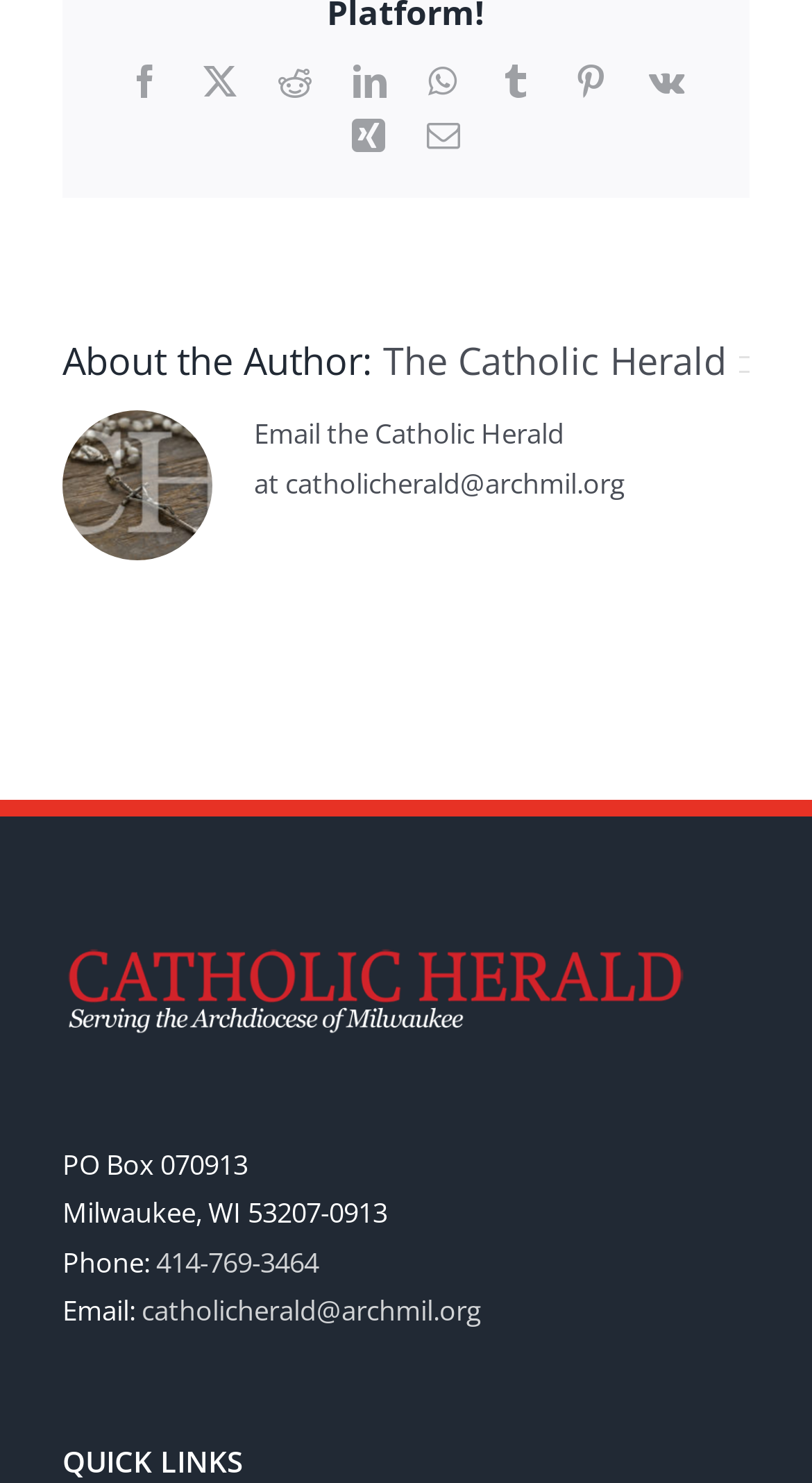Using the provided element description: "The Catholic Herald", determine the bounding box coordinates of the corresponding UI element in the screenshot.

[0.472, 0.226, 0.895, 0.26]